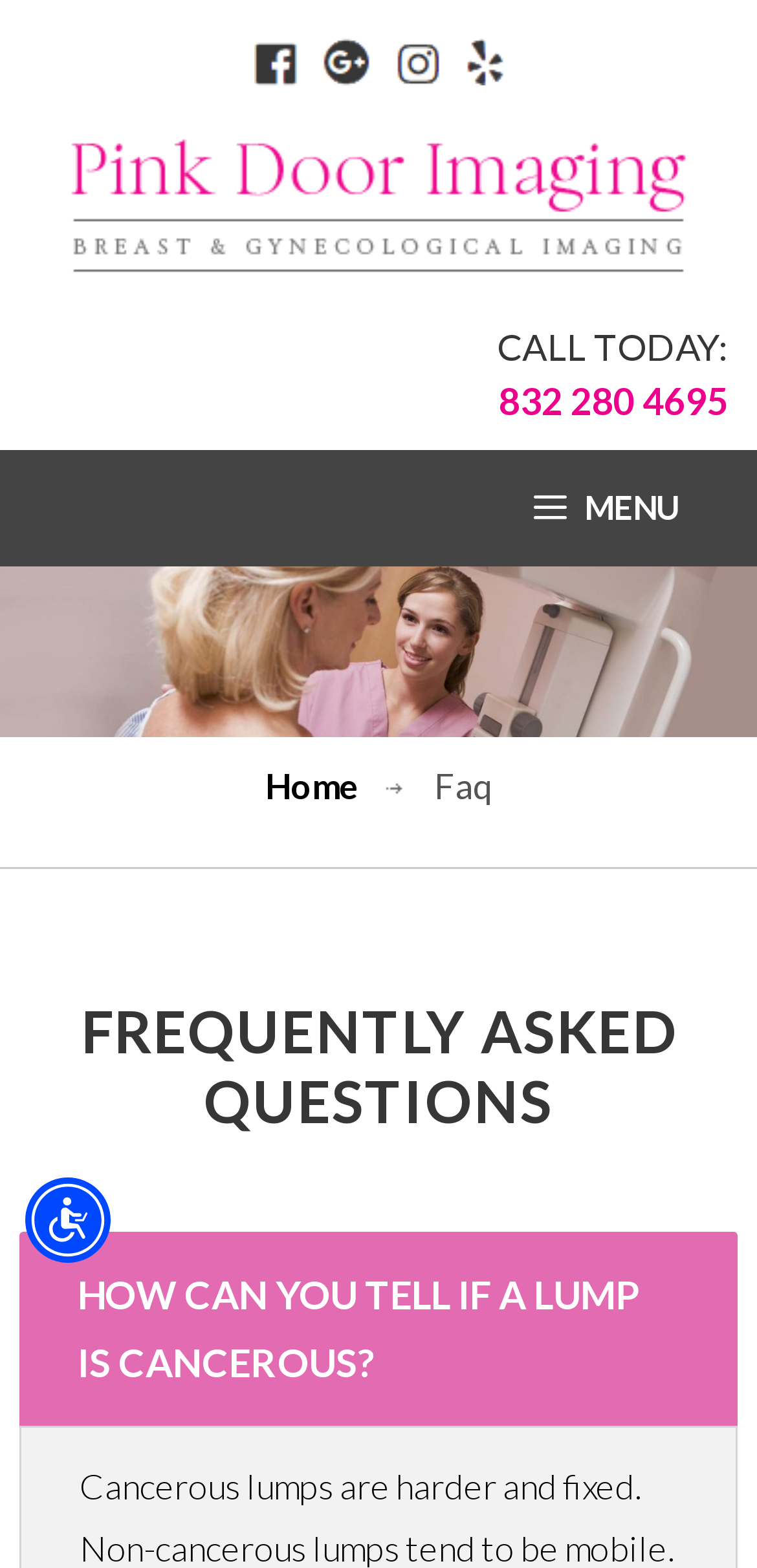Using a single word or phrase, answer the following question: 
What is the question being asked in the heading?

HOW CAN YOU TELL IF A LUMP IS CANCEROUS?